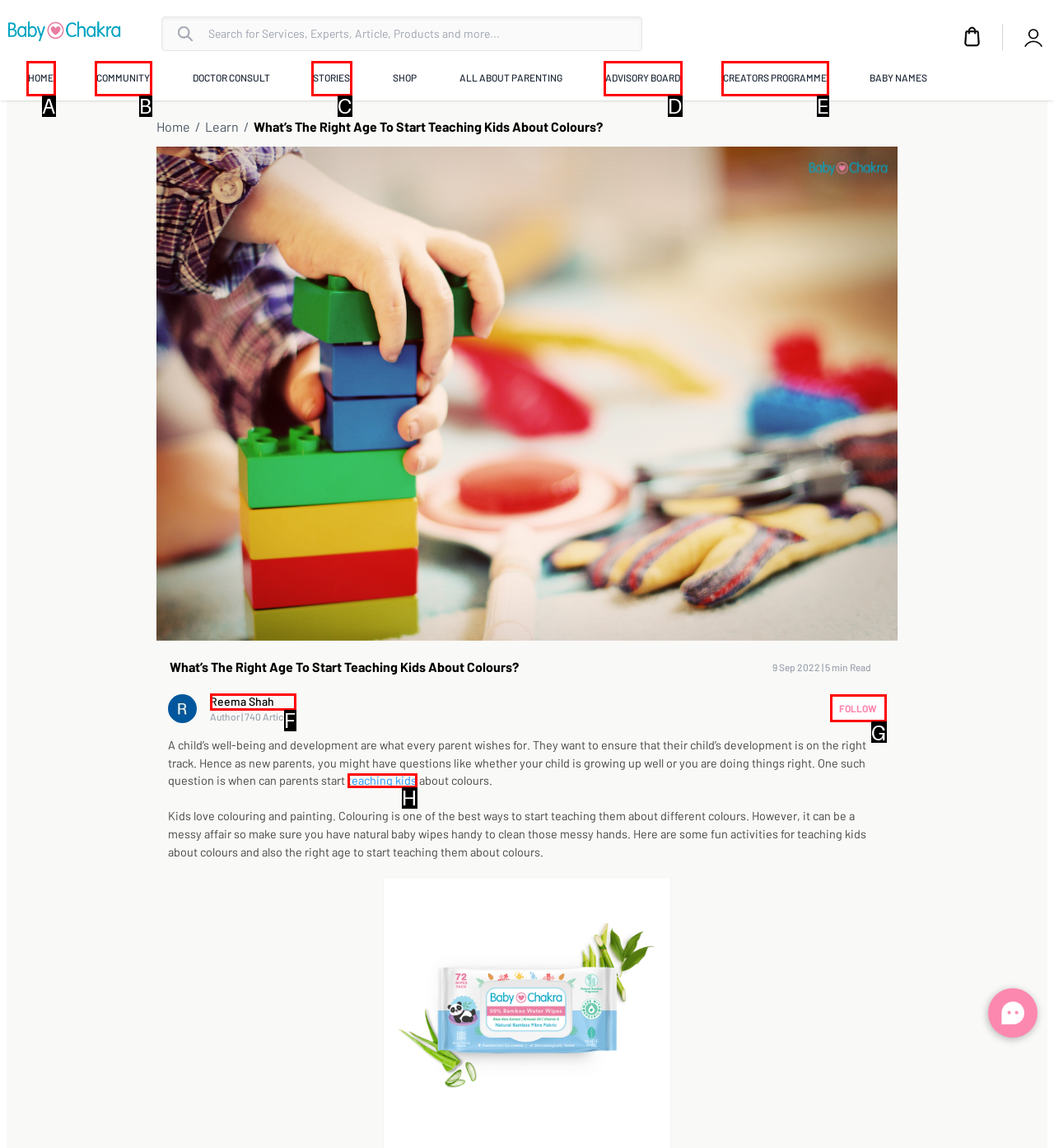Determine which HTML element to click on in order to complete the action: Follow the author.
Reply with the letter of the selected option.

G